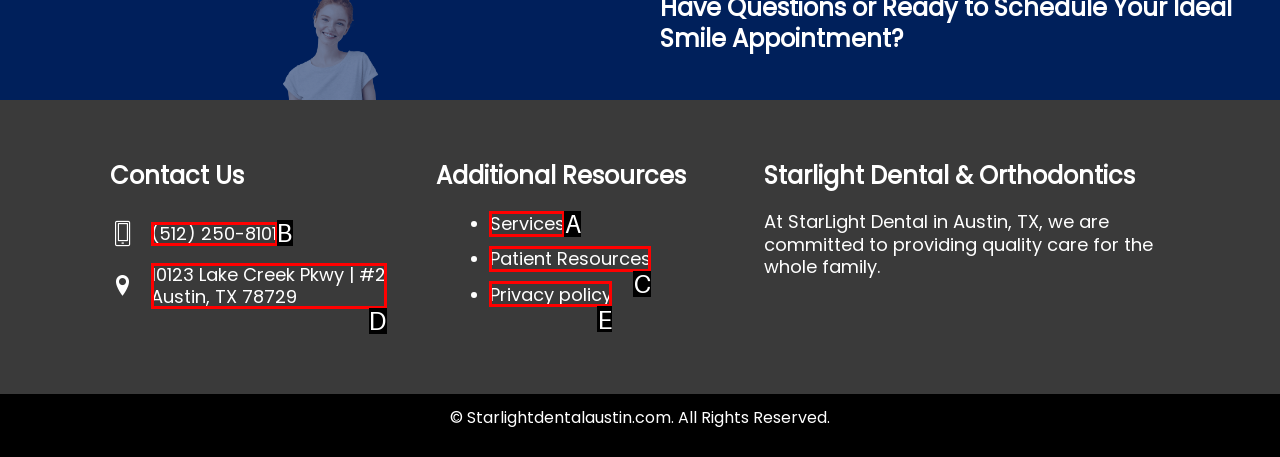Based on the description Services, identify the most suitable HTML element from the options. Provide your answer as the corresponding letter.

A